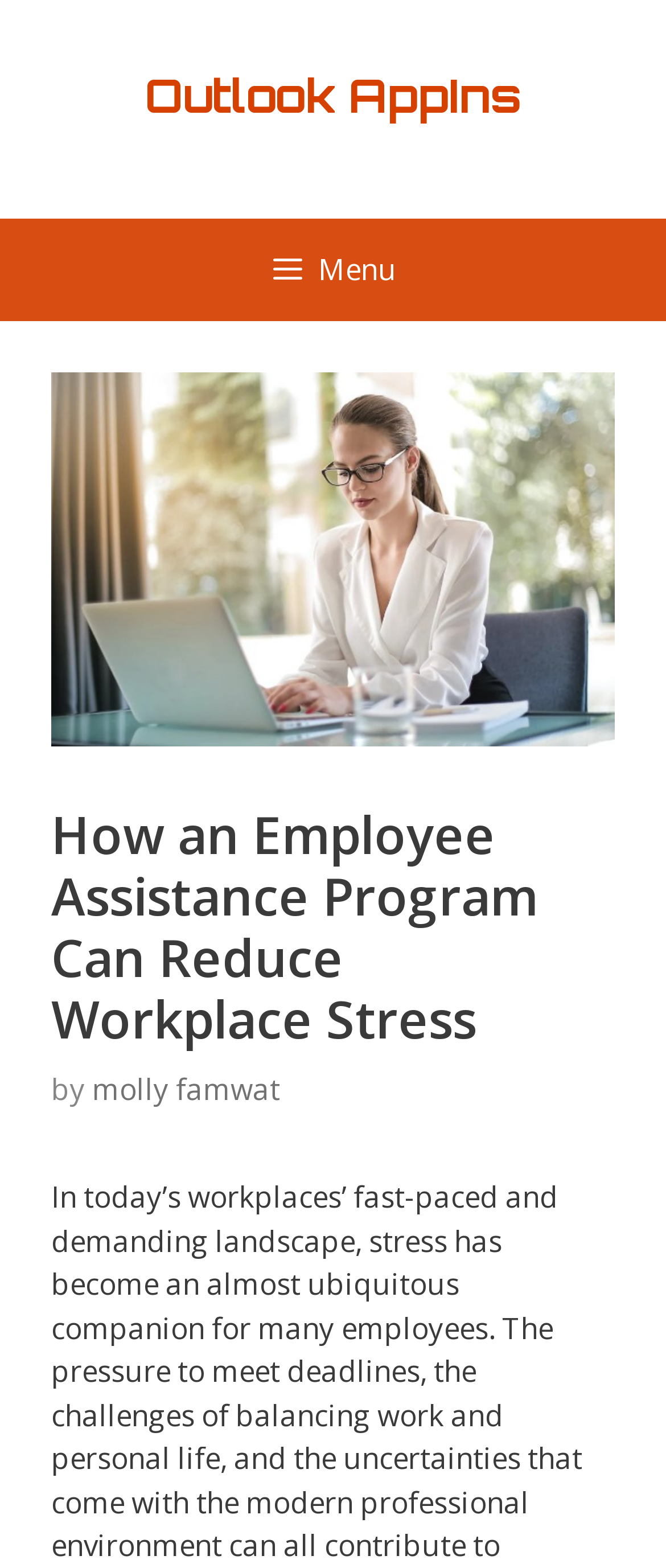Refer to the image and provide an in-depth answer to the question:
What is the icon on the button?

The button has a description ' Menu', which suggests that the icon on the button is a menu icon.